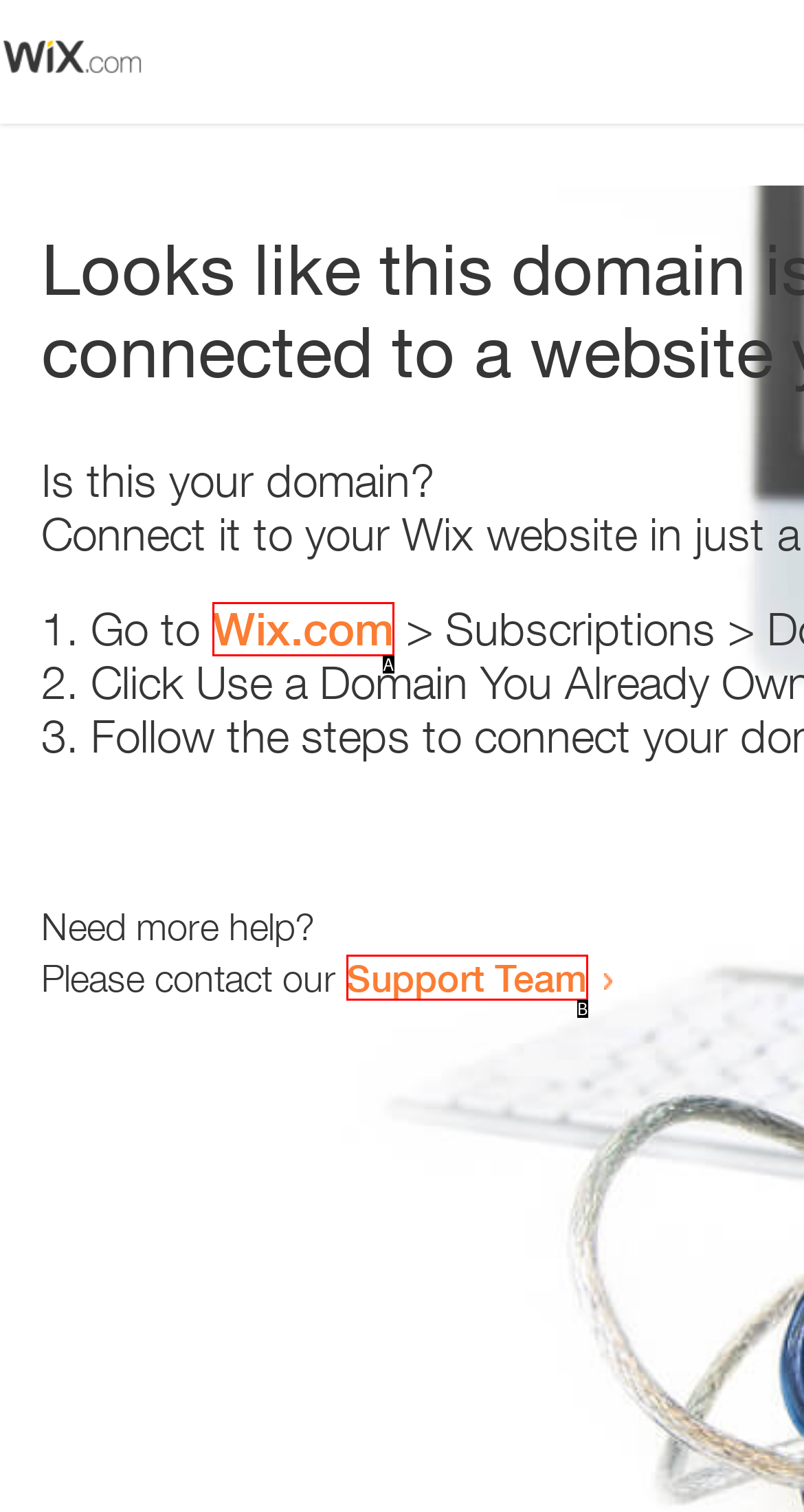Select the correct option based on the description: Wix.com
Answer directly with the option’s letter.

A